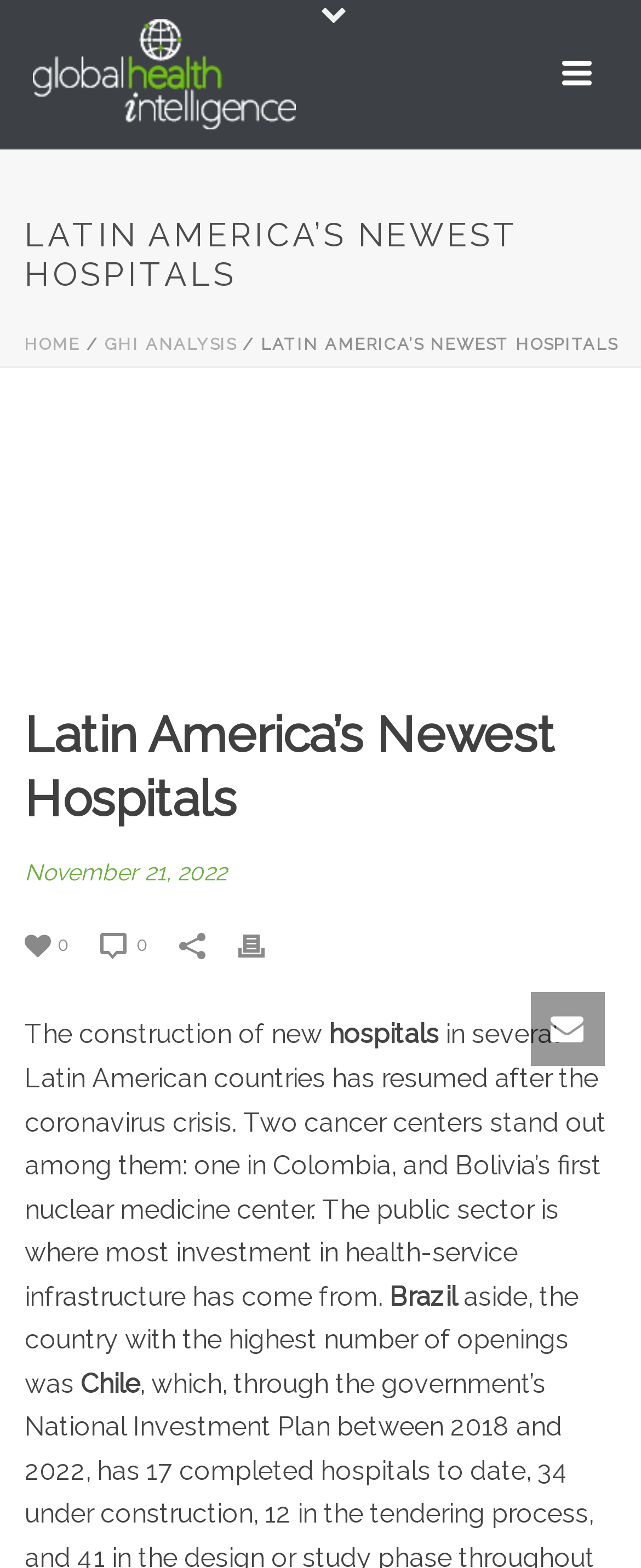Using details from the image, please answer the following question comprehensively:
What type of center is being built in Bolivia?

The text mentions 'Bolivia’s first nuclear medicine center', which suggests that a nuclear medicine center is being built in Bolivia.